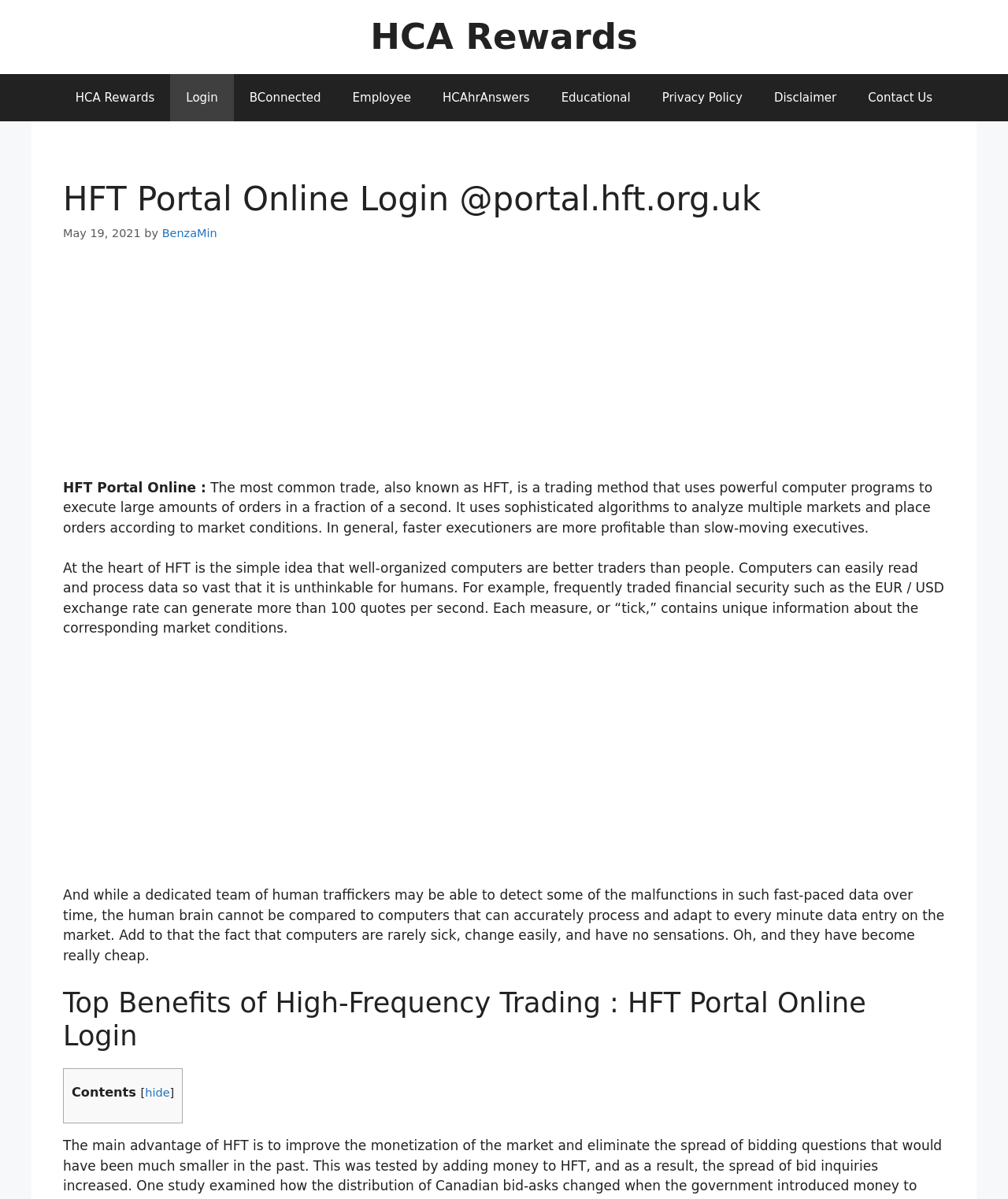Can you specify the bounding box coordinates of the area that needs to be clicked to fulfill the following instruction: "Click Login"?

[0.169, 0.062, 0.232, 0.101]